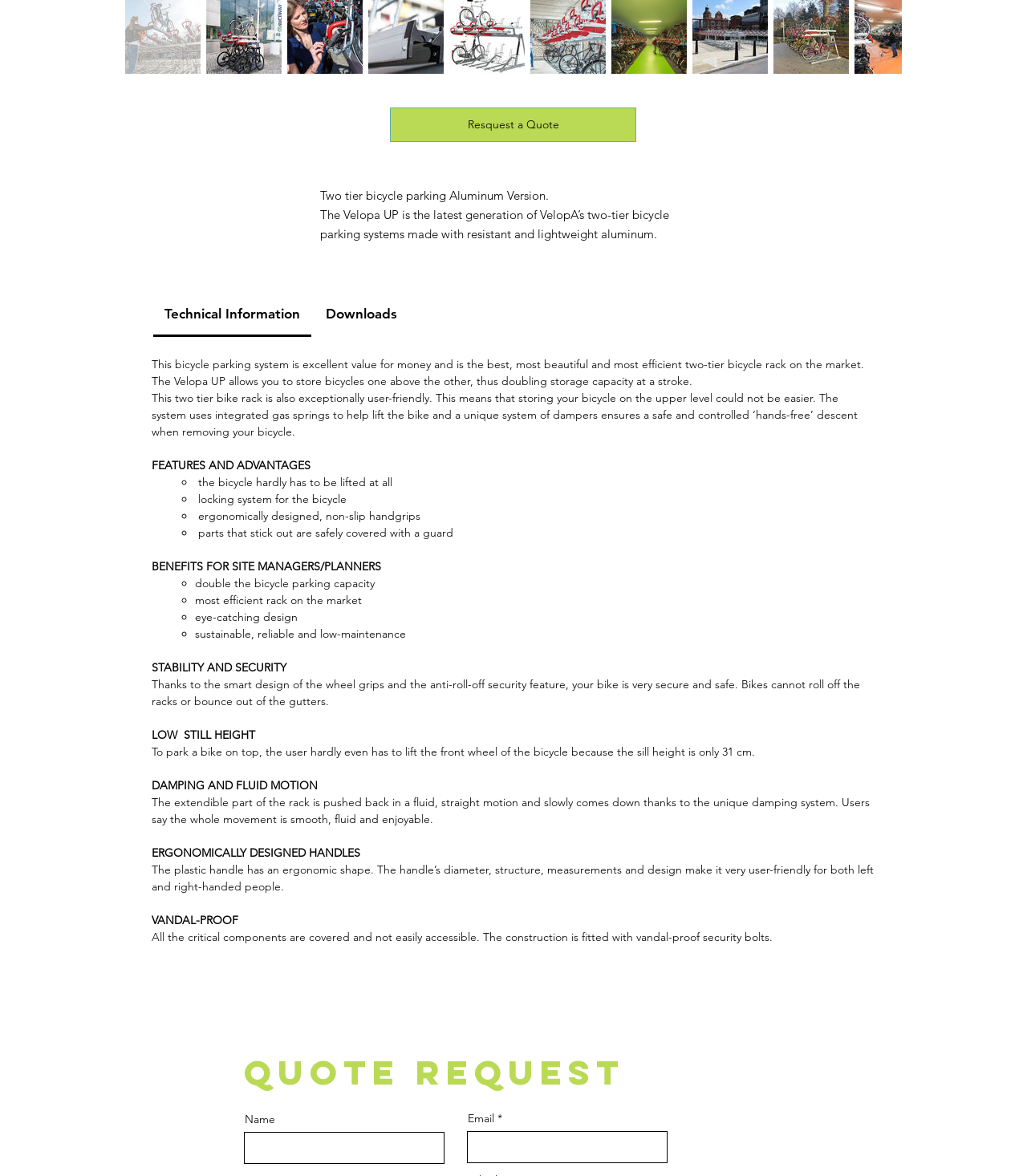Locate the bounding box coordinates of the UI element described by: "name="name"". The bounding box coordinates should consist of four float numbers between 0 and 1, i.e., [left, top, right, bottom].

[0.238, 0.963, 0.433, 0.99]